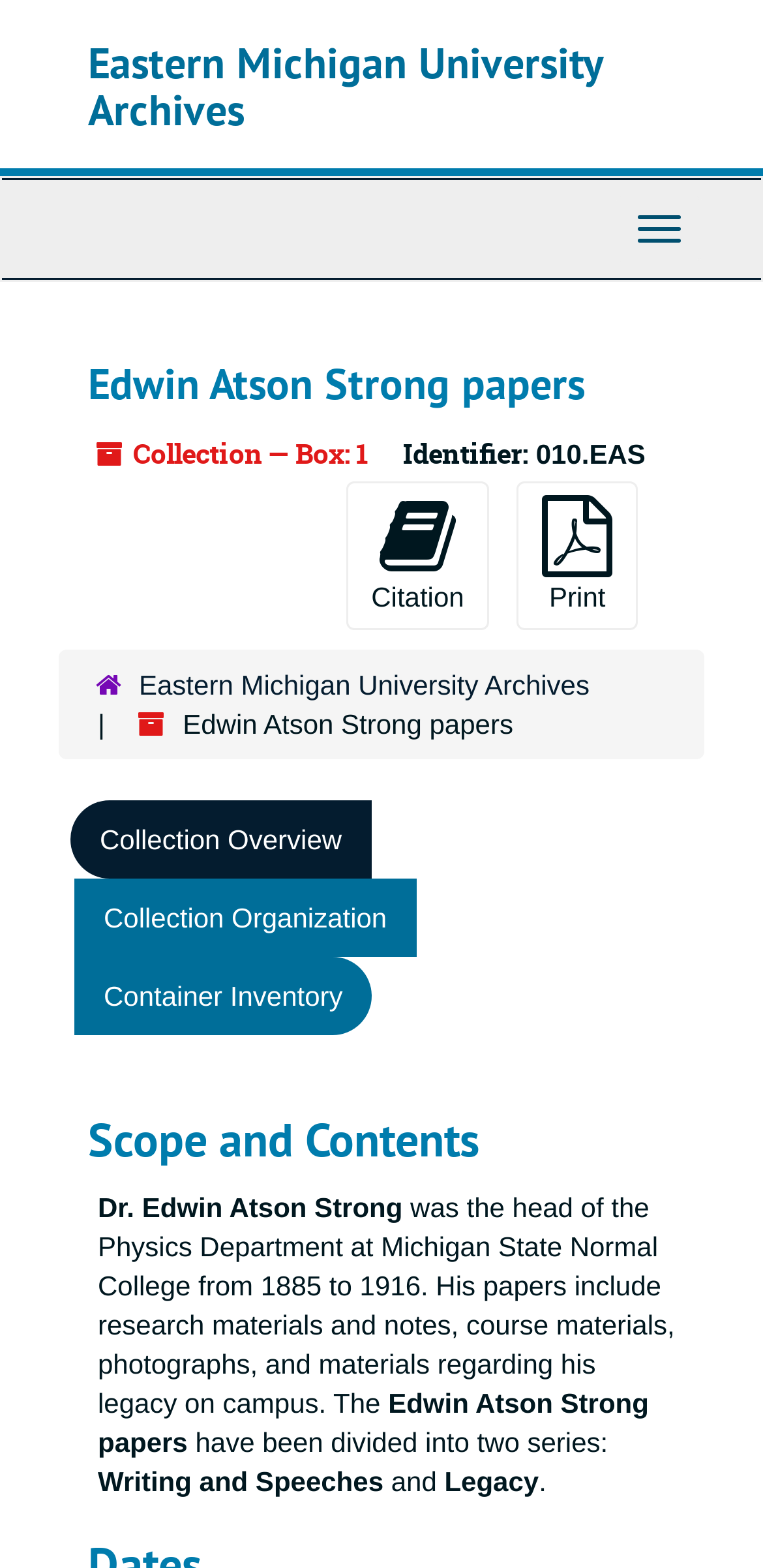Please analyze the image and give a detailed answer to the question:
How many series are the Edwin Atson Strong papers divided into?

I found the answer by reading the StaticText element with the text 'The Edwin Atson Strong papers have been divided into two series:', which explicitly states that the papers are divided into two series.